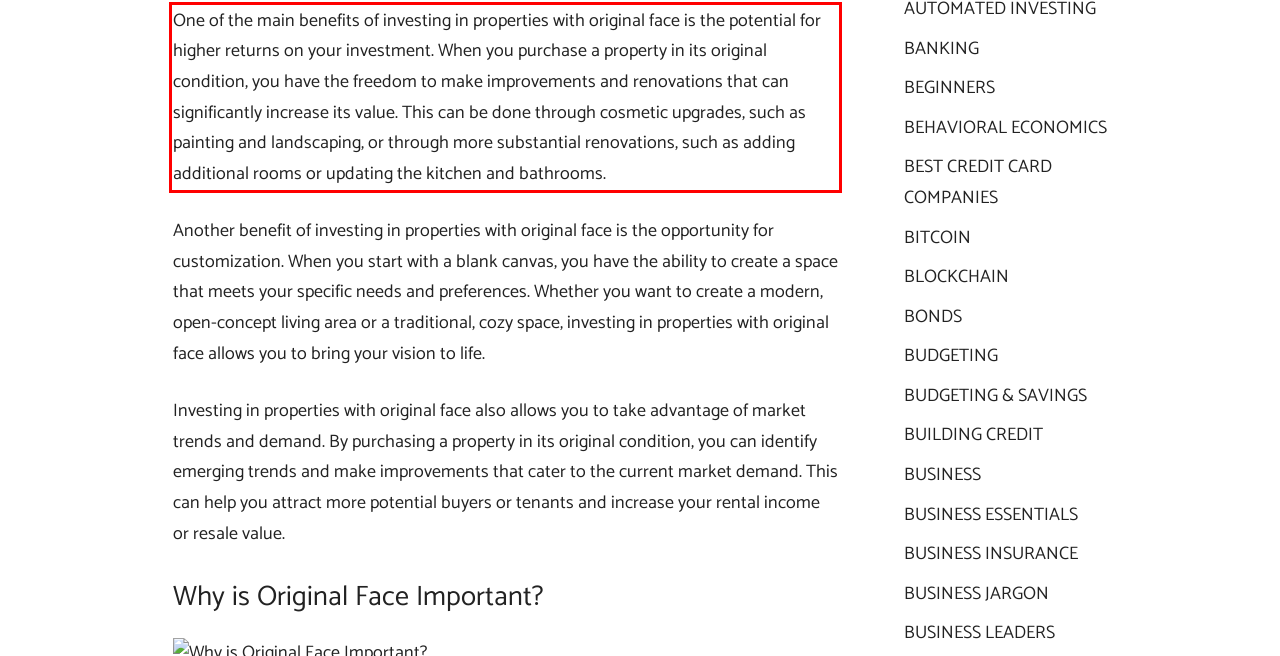Please look at the screenshot provided and find the red bounding box. Extract the text content contained within this bounding box.

One of the main benefits of investing in properties with original face is the potential for higher returns on your investment. When you purchase a property in its original condition, you have the freedom to make improvements and renovations that can significantly increase its value. This can be done through cosmetic upgrades, such as painting and landscaping, or through more substantial renovations, such as adding additional rooms or updating the kitchen and bathrooms.